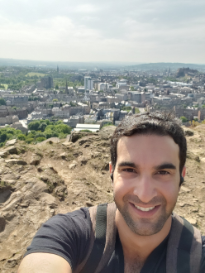Break down the image and provide a full description, noting any significant aspects.

The image features a smiling man taking a selfie against a stunning panoramic backdrop of a cityscape, likely situated atop a hill or rocky outcrop. The lush greenery surrounding the area complements the view of the city below. In the distance, various buildings and structures stretch out toward the horizon, showcasing the vibrant urban environment. The man, dressed casually in a dark shirt and sporting a backpack, has an exuberant expression, reflecting a sense of joy and accomplishment from his outdoor adventure. This scene encapsulates the beauty of exploration and the thrill of reaching a scenic viewpoint.